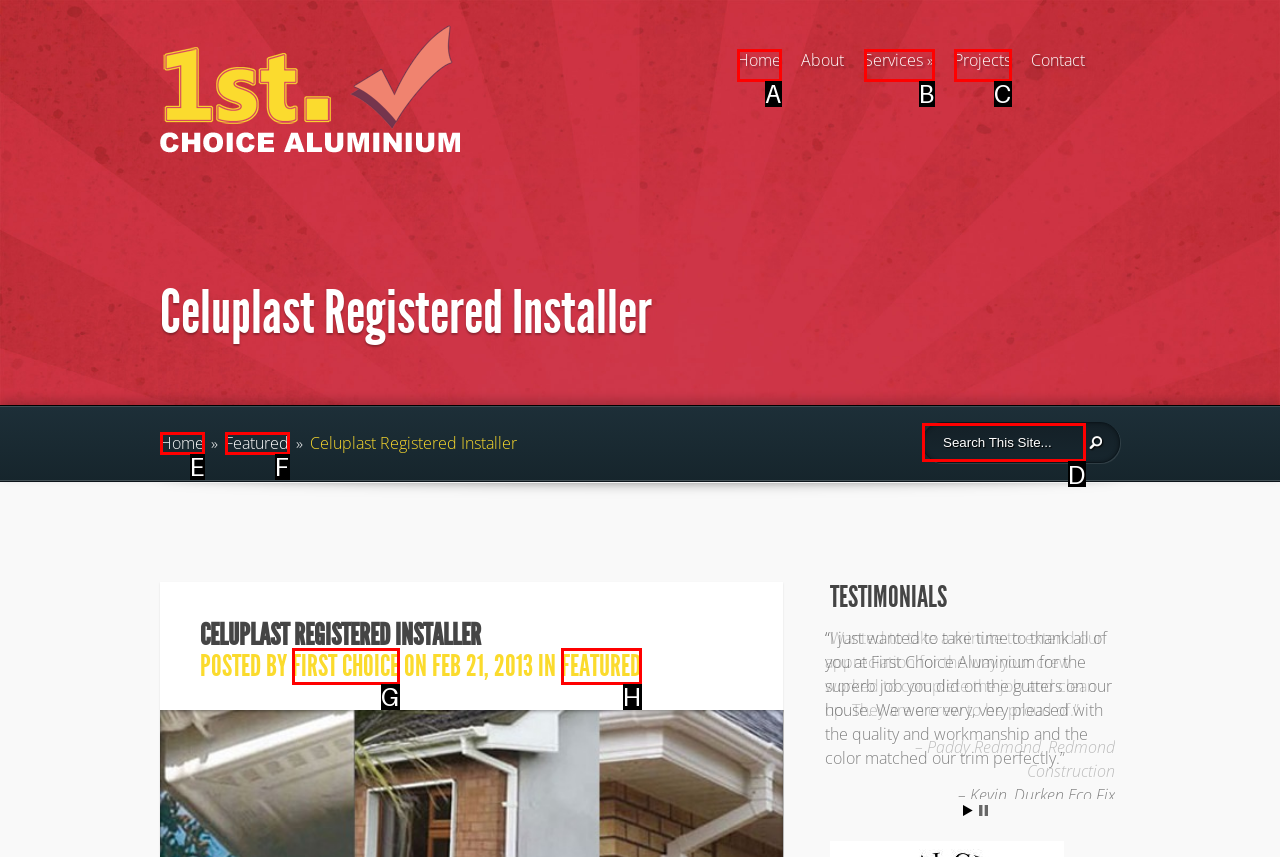Identify the correct UI element to click for the following task: Search This Site Choose the option's letter based on the given choices.

D